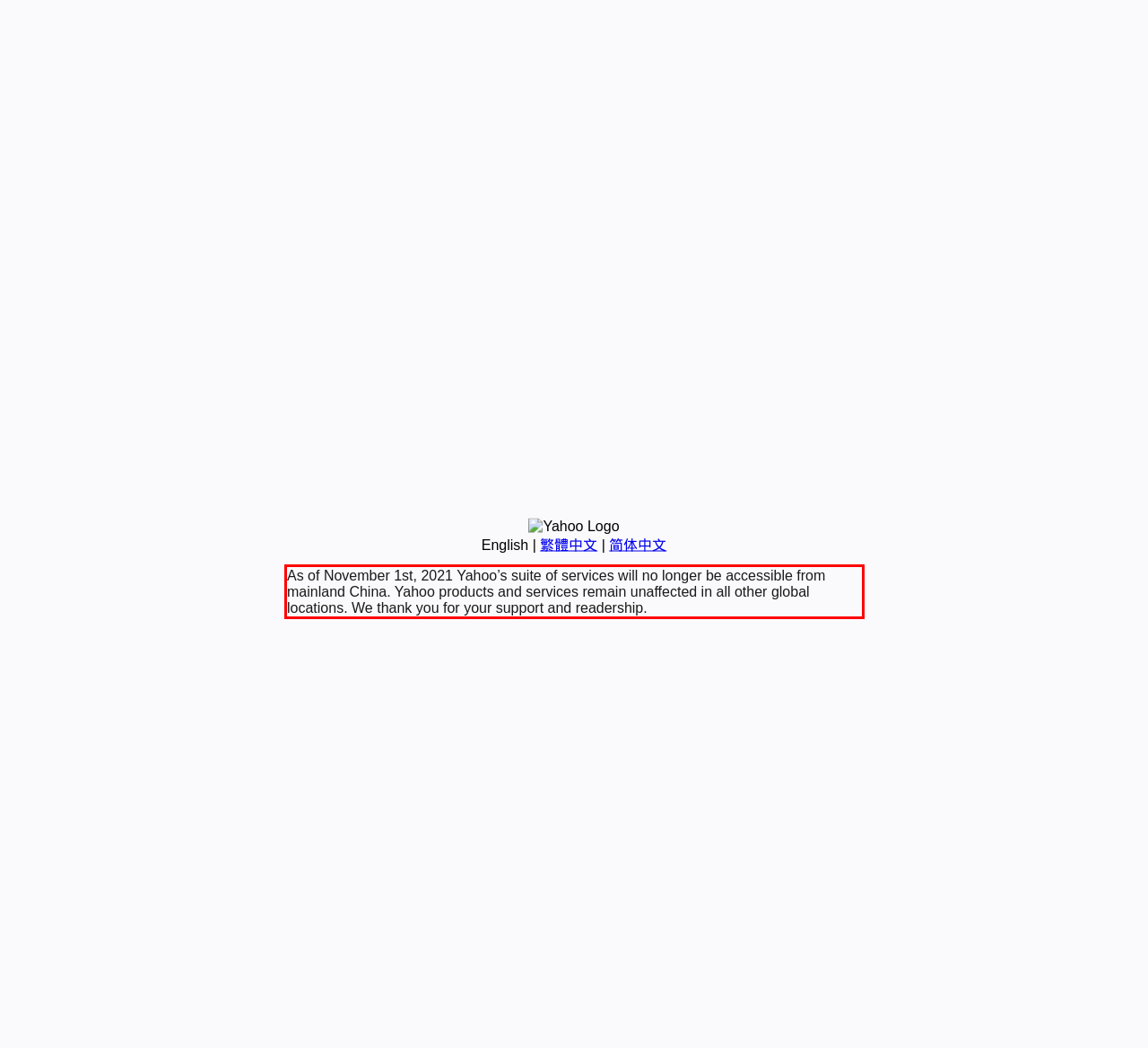Within the provided webpage screenshot, find the red rectangle bounding box and perform OCR to obtain the text content.

As of November 1st, 2021 Yahoo’s suite of services will no longer be accessible from mainland China. Yahoo products and services remain unaffected in all other global locations. We thank you for your support and readership.